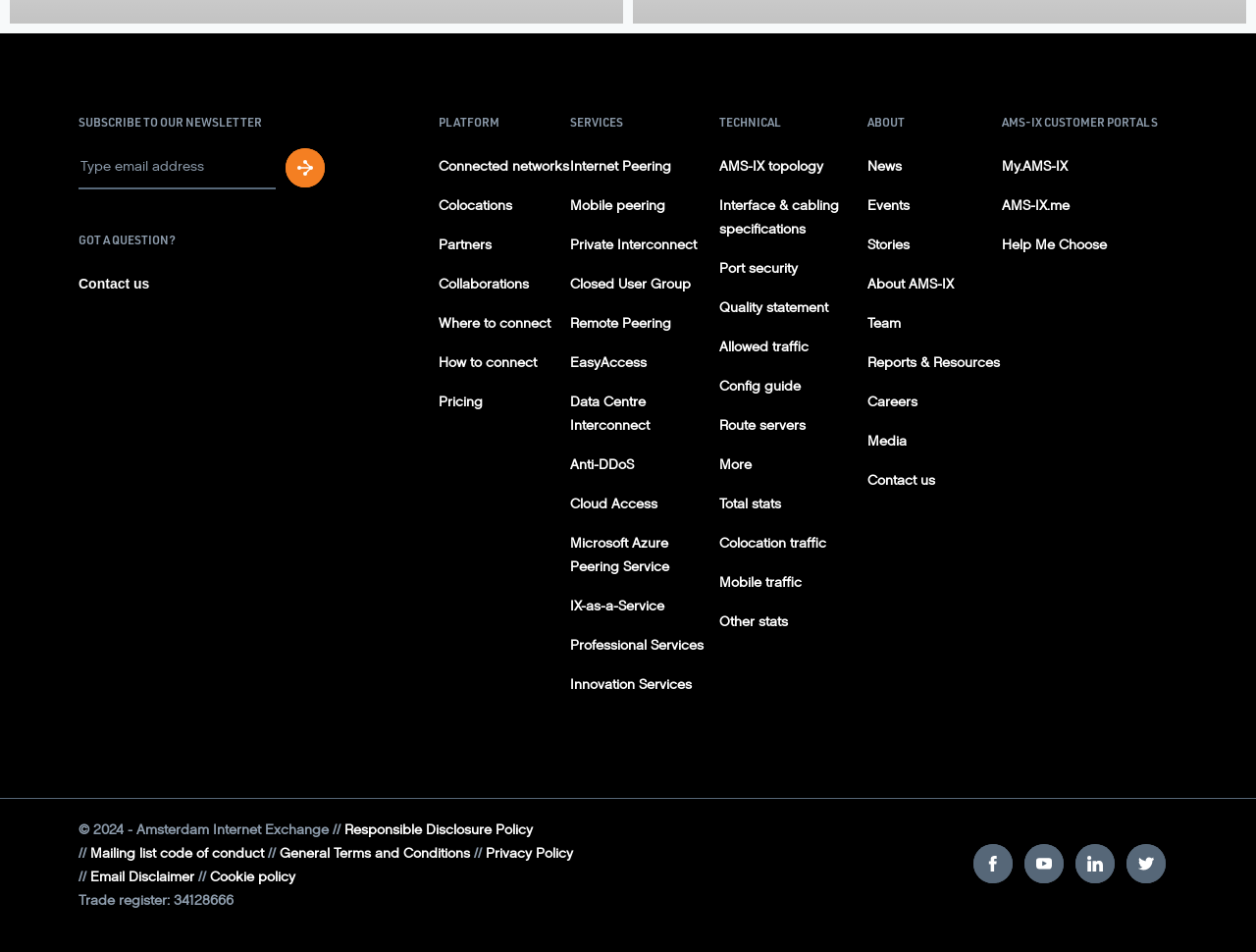Find the bounding box coordinates of the clickable element required to execute the following instruction: "View Connected networks". Provide the coordinates as four float numbers between 0 and 1, i.e., [left, top, right, bottom].

[0.349, 0.155, 0.453, 0.196]